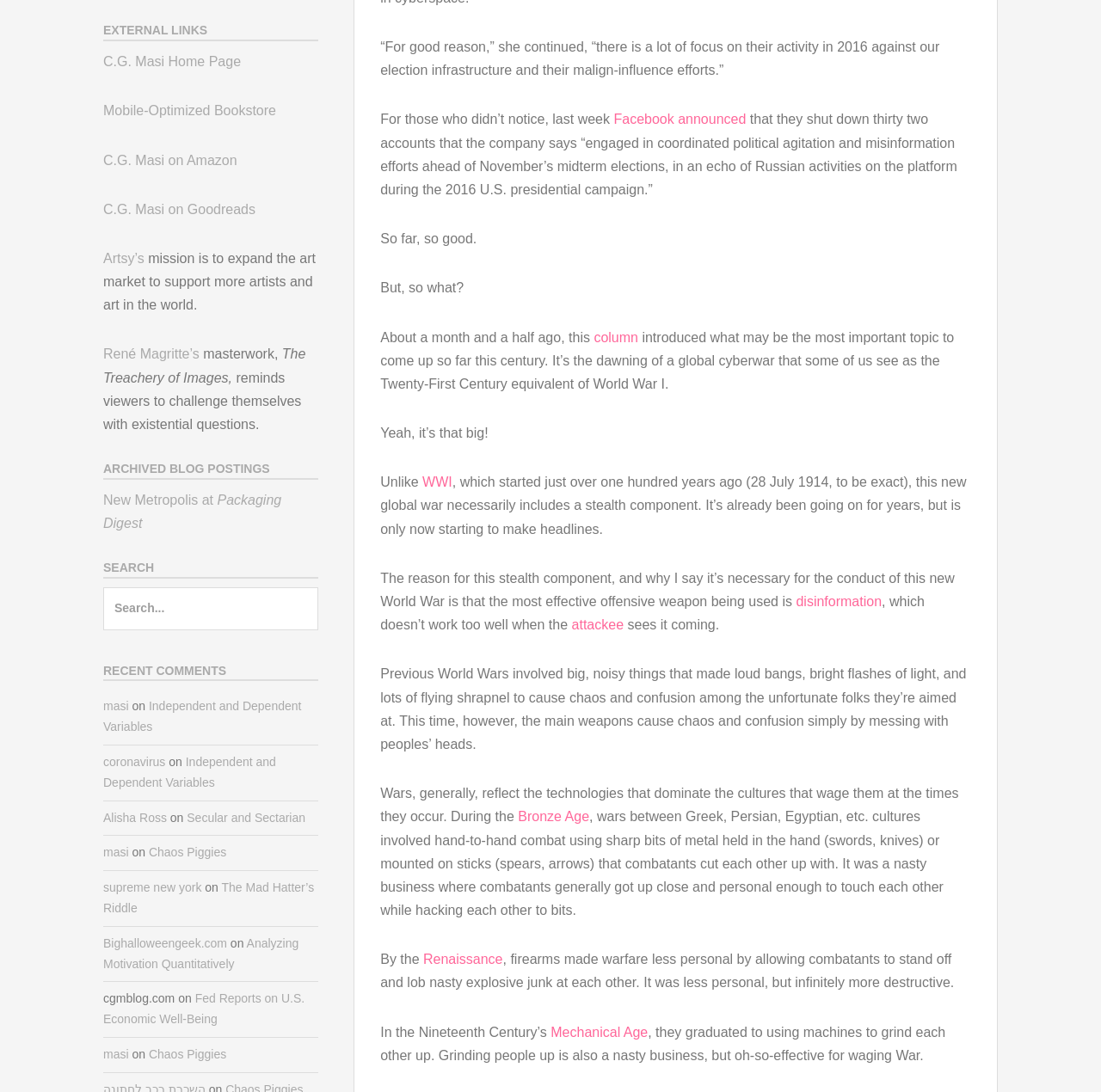Indicate the bounding box coordinates of the element that needs to be clicked to satisfy the following instruction: "View Sofa Fabric information". The coordinates should be four float numbers between 0 and 1, i.e., [left, top, right, bottom].

None